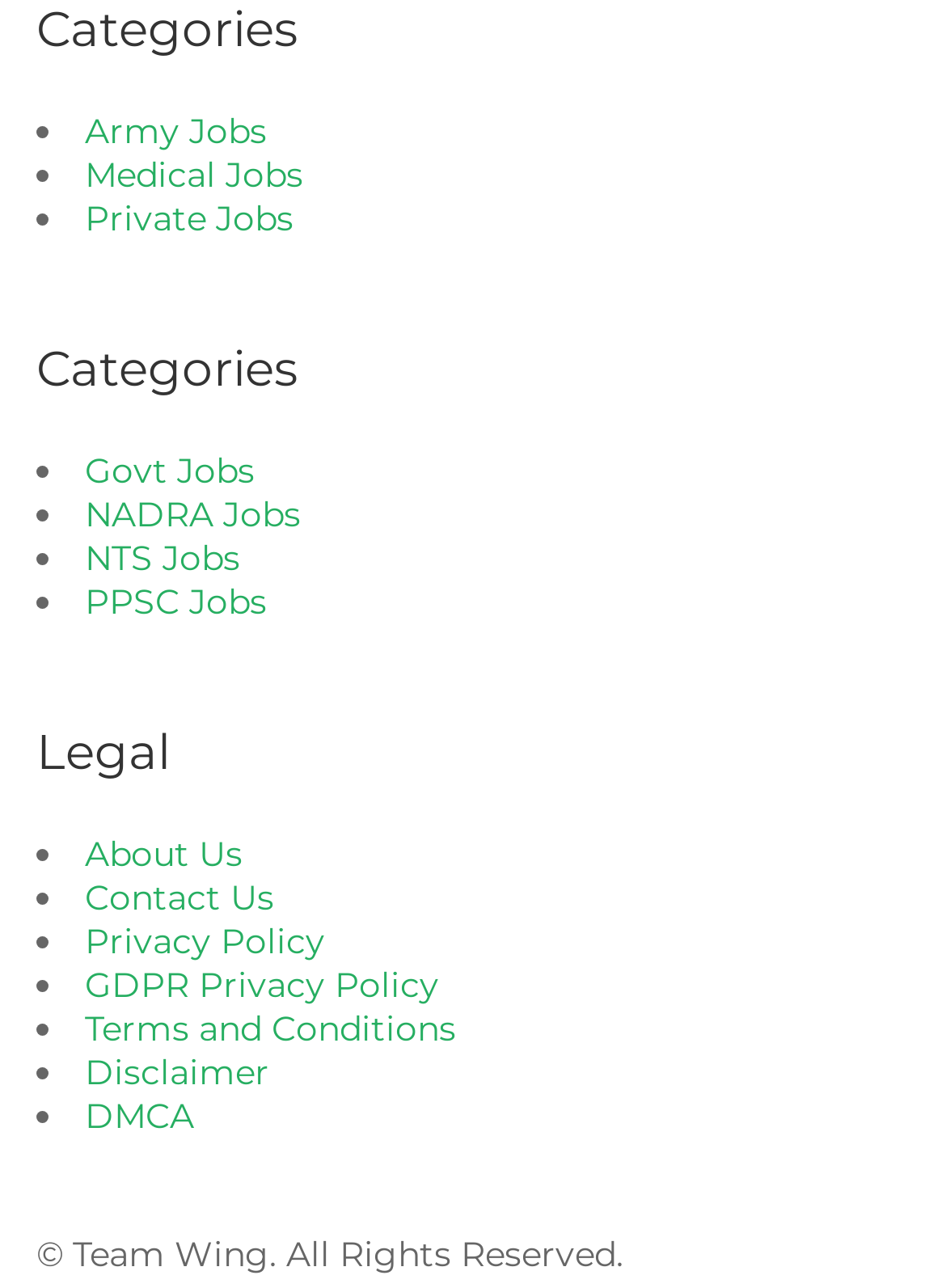Locate the bounding box coordinates of the clickable element to fulfill the following instruction: "Browse Army Jobs". Provide the coordinates as four float numbers between 0 and 1 in the format [left, top, right, bottom].

[0.09, 0.085, 0.282, 0.119]